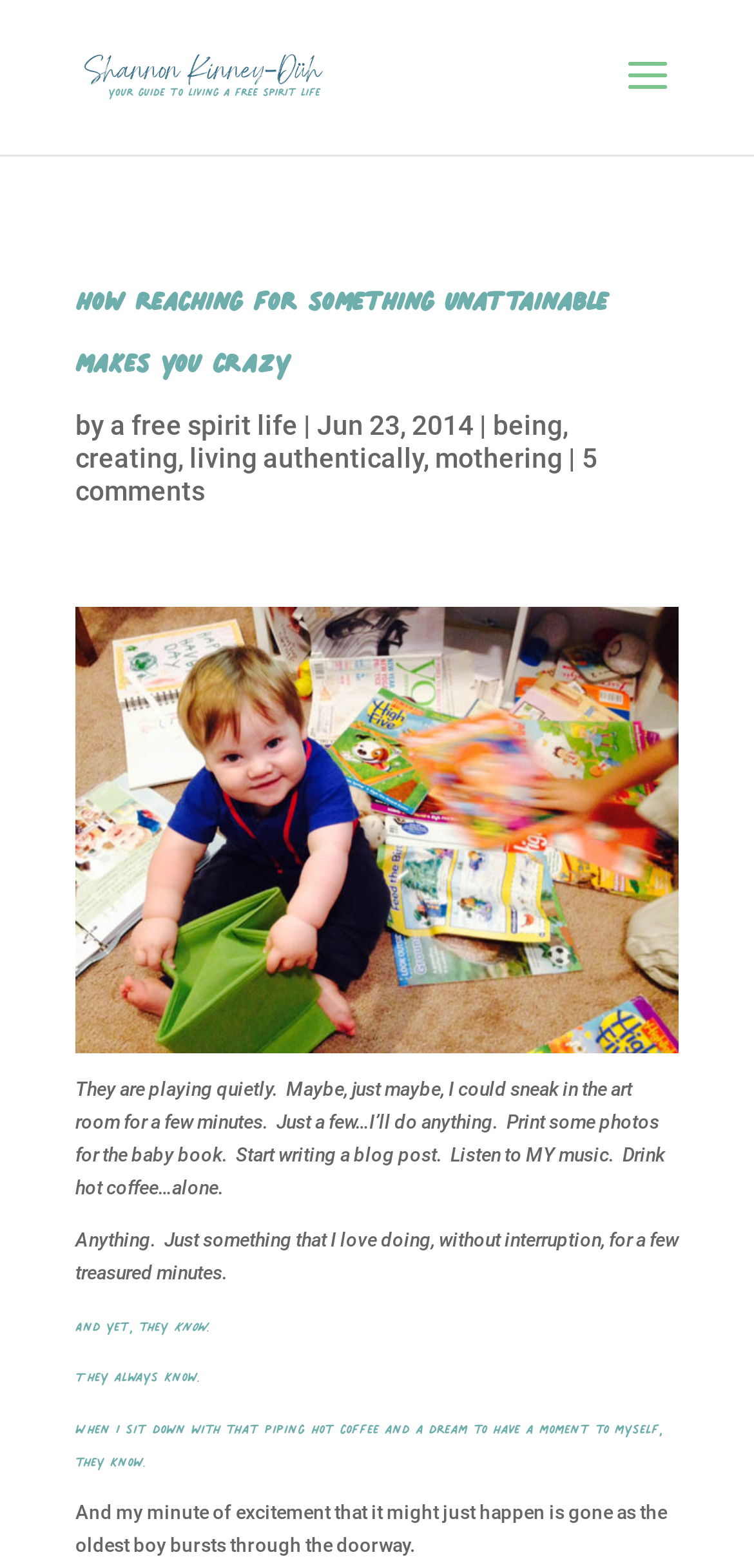What is the topic of the article?
Please provide a comprehensive answer based on the visual information in the image.

The topic of the article can be found by looking at the heading element with the text 'how reaching for something unattainable makes you crazy' which is located at the top of the page, indicating that it is the main topic of the article.